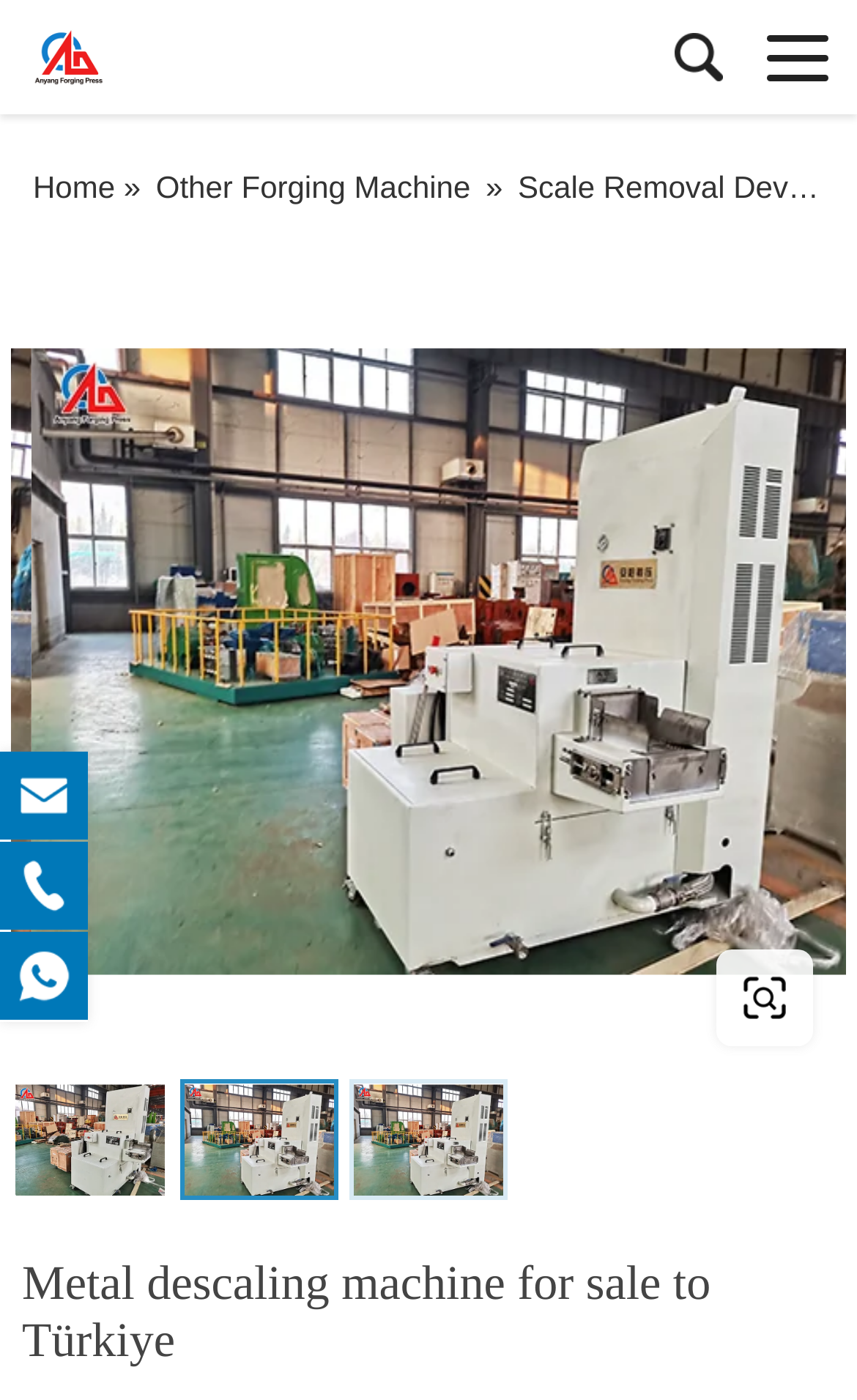Respond with a single word or phrase for the following question: 
How many images are on the webpage?

5